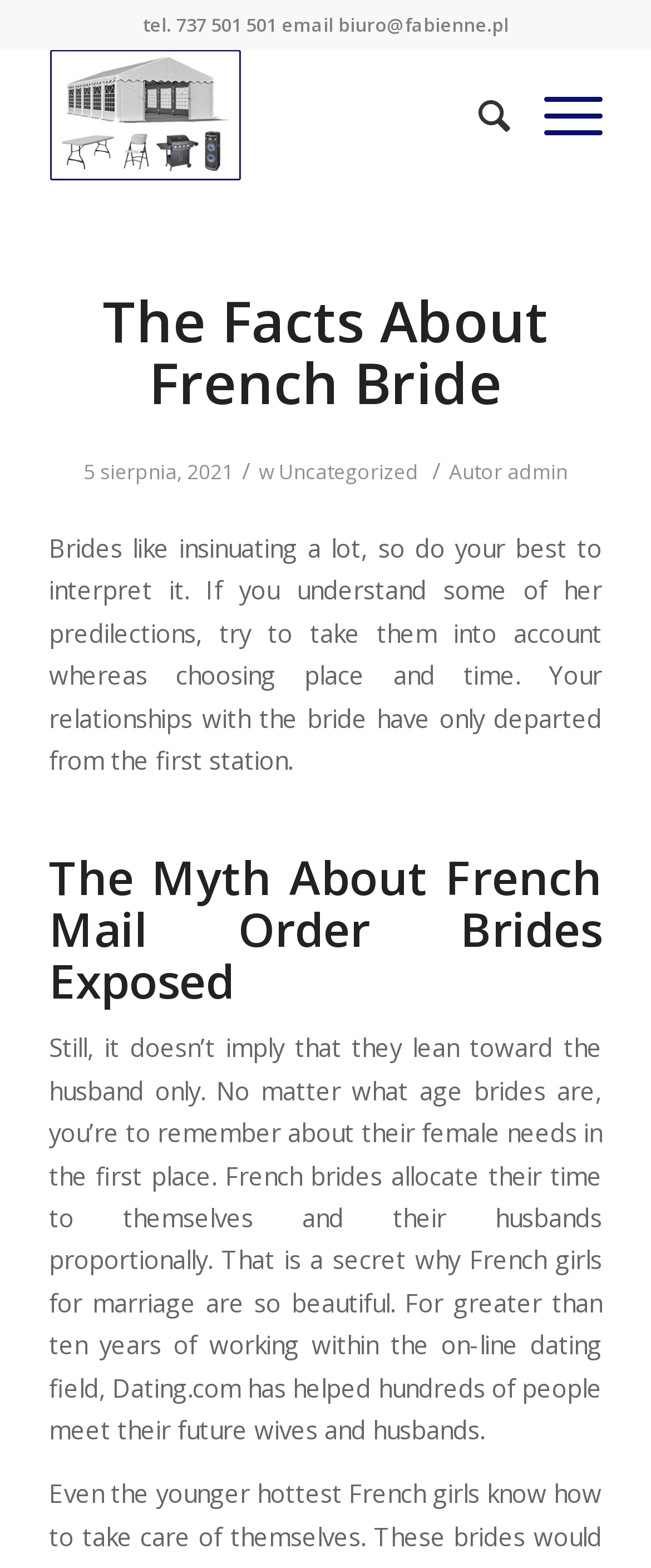Provide the bounding box coordinates for the UI element that is described as: "Whistleblower System".

None